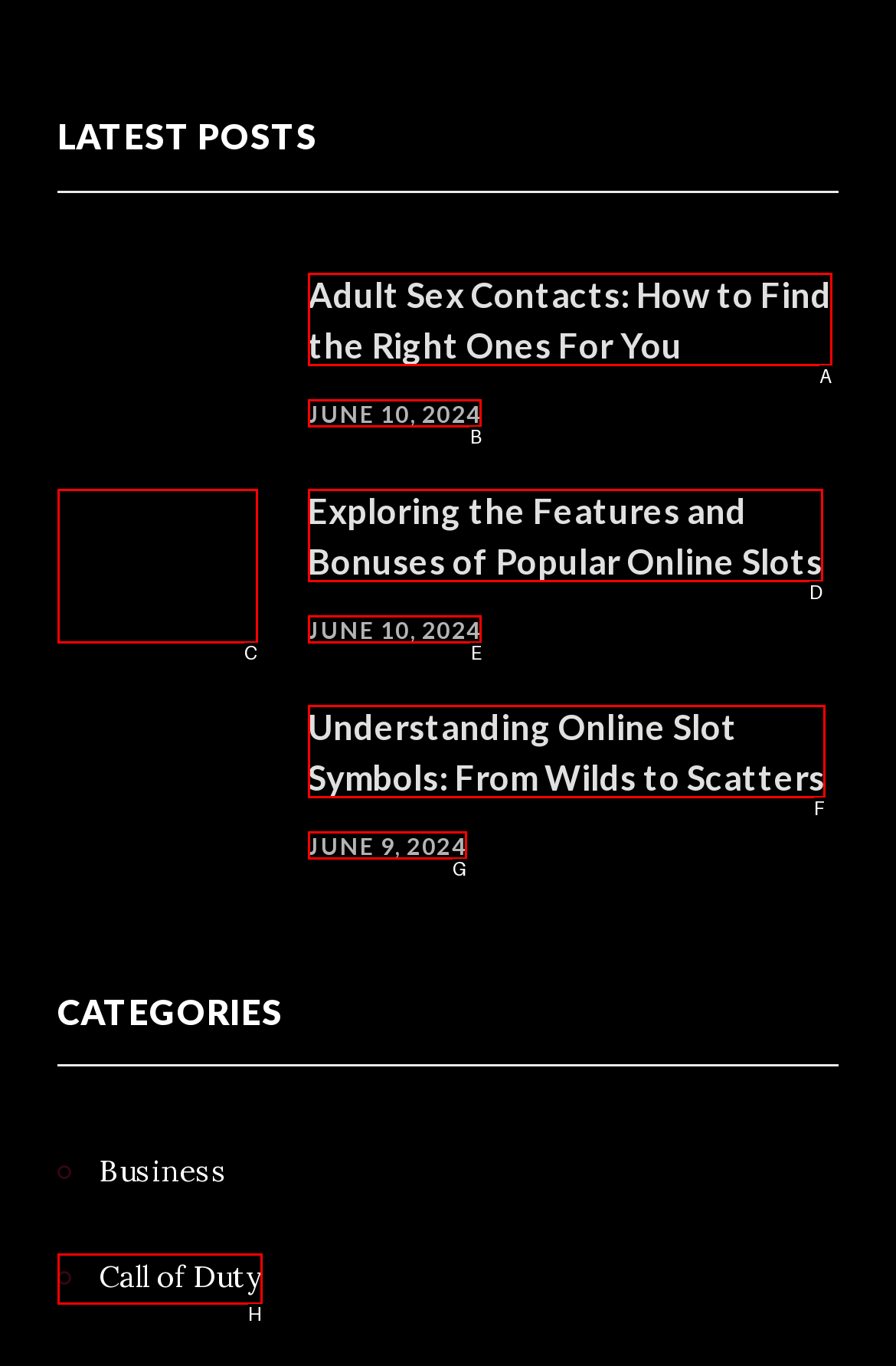Select the HTML element that matches the description: June 10, 2024
Respond with the letter of the correct choice from the given options directly.

E